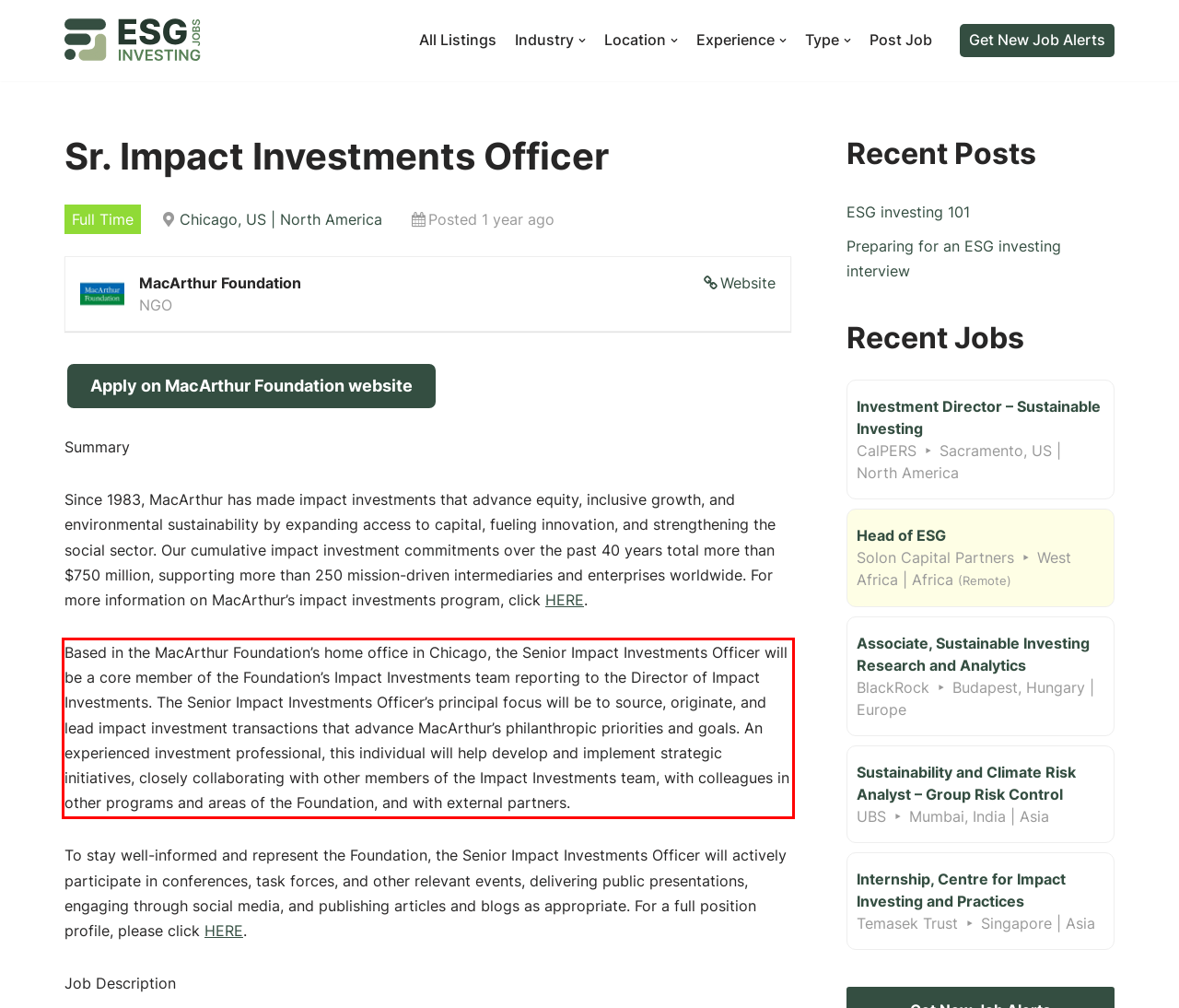Using the provided screenshot of a webpage, recognize the text inside the red rectangle bounding box by performing OCR.

Based in the MacArthur Foundation’s home office in Chicago, the Senior Impact Investments Officer will be a core member of the Foundation’s Impact Investments team reporting to the Director of Impact Investments. The Senior Impact Investments Officer’s principal focus will be to source, originate, and lead impact investment transactions that advance MacArthur’s philanthropic priorities and goals. An experienced investment professional, this individual will help develop and implement strategic initiatives, closely collaborating with other members of the Impact Investments team, with colleagues in other programs and areas of the Foundation, and with external partners.